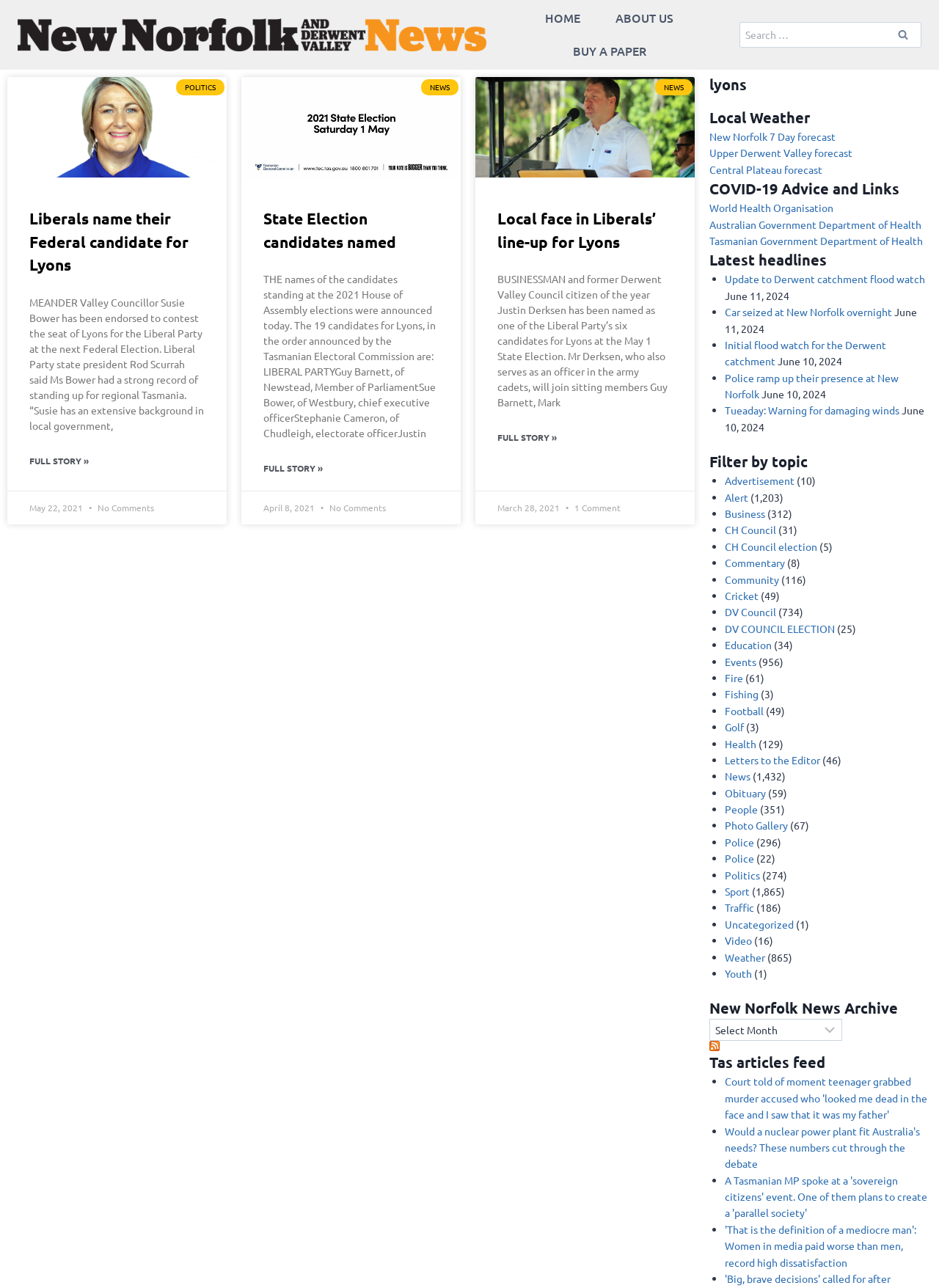Find the bounding box coordinates of the clickable area that will achieve the following instruction: "Check Local Weather".

[0.755, 0.083, 0.99, 0.1]